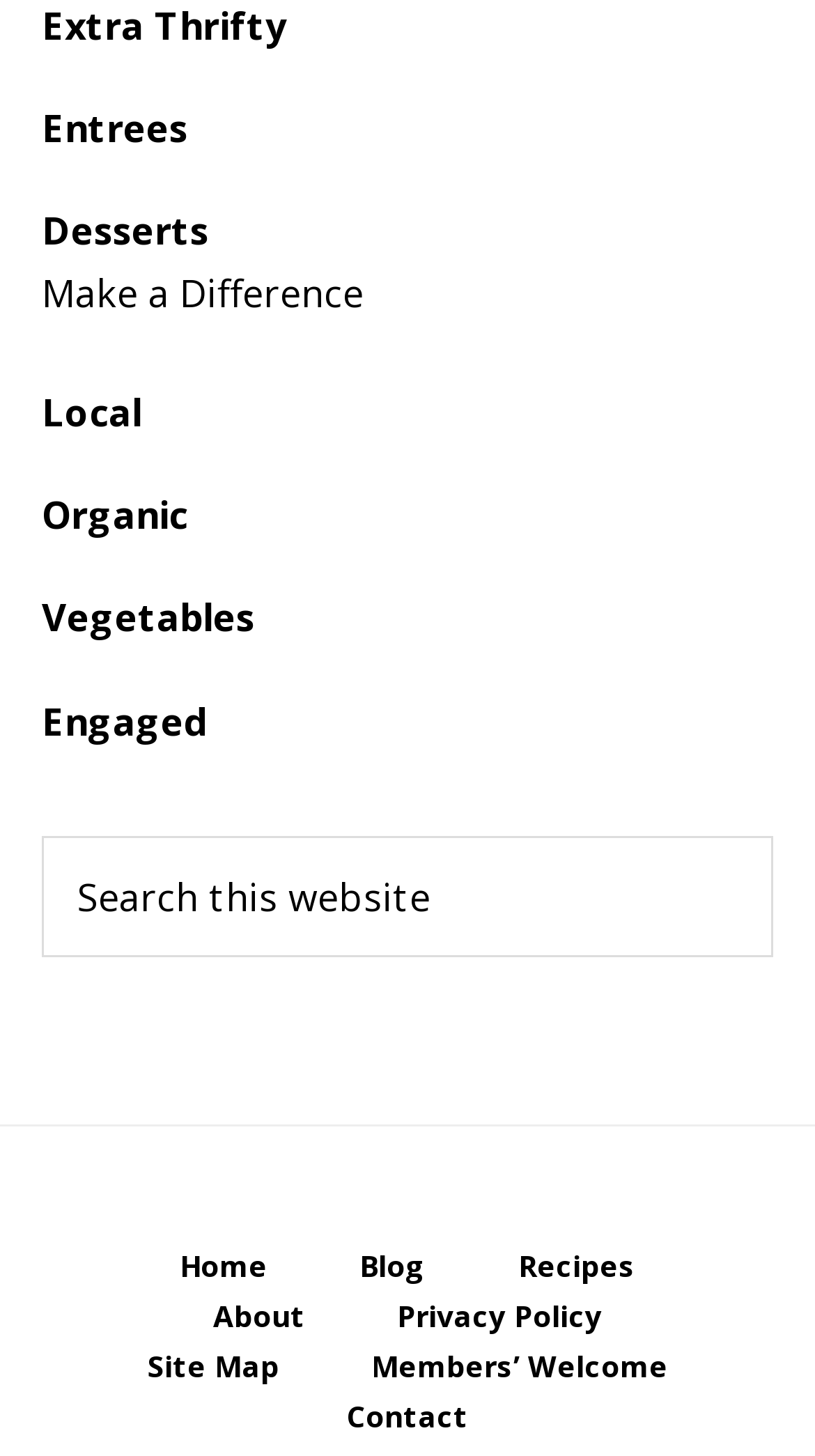Give a one-word or short phrase answer to this question: 
What is the first menu item?

Entrees